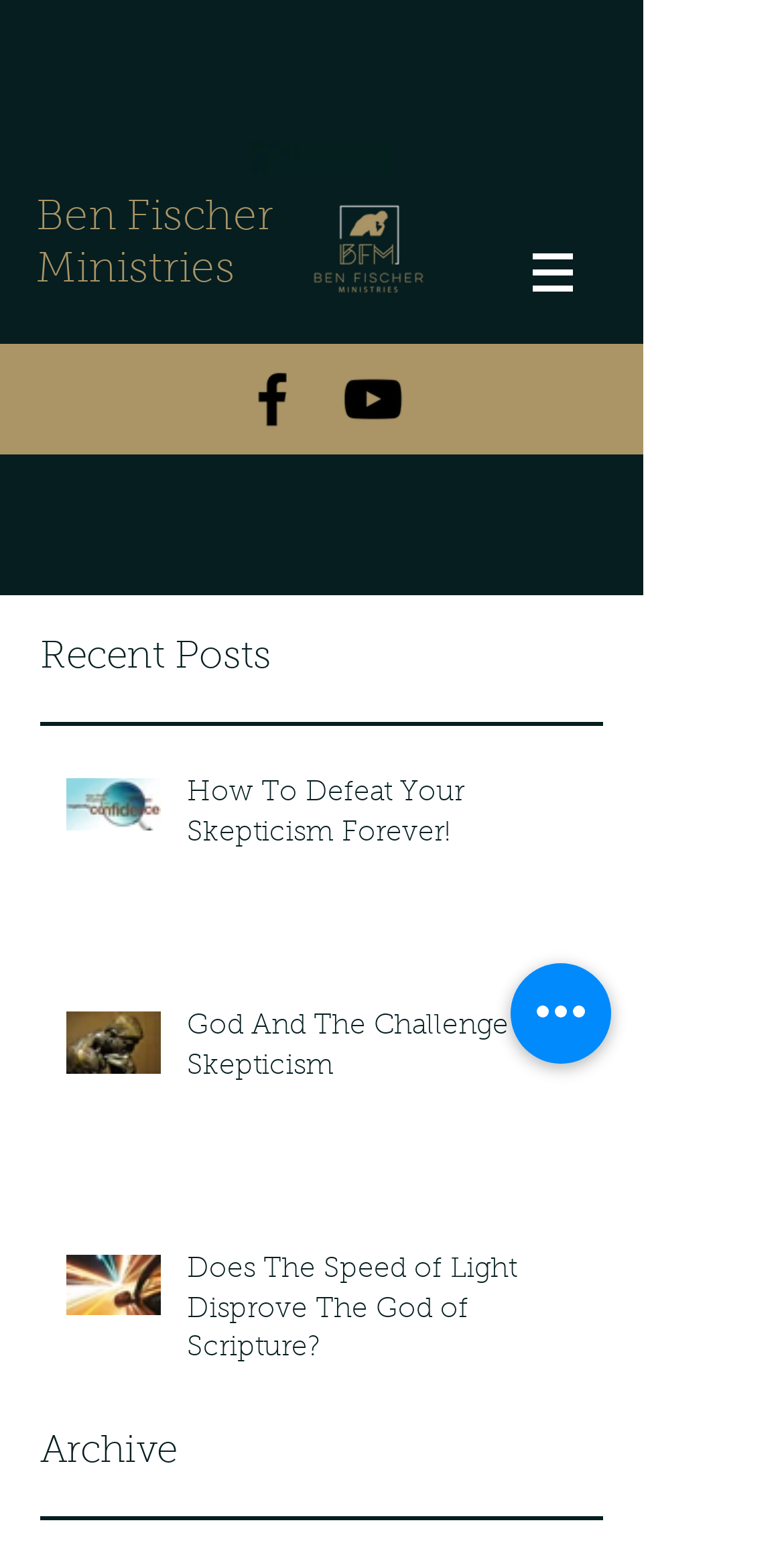Is the 'Archive' button above the 'Recent Posts' button?
Answer the question with as much detail as you can, using the image as a reference.

I compared the y1 and y2 coordinates of the 'Archive' and 'Recent Posts' buttons and found that the 'Archive' button has a smaller y1 value, which means it is above the 'Recent Posts' button.